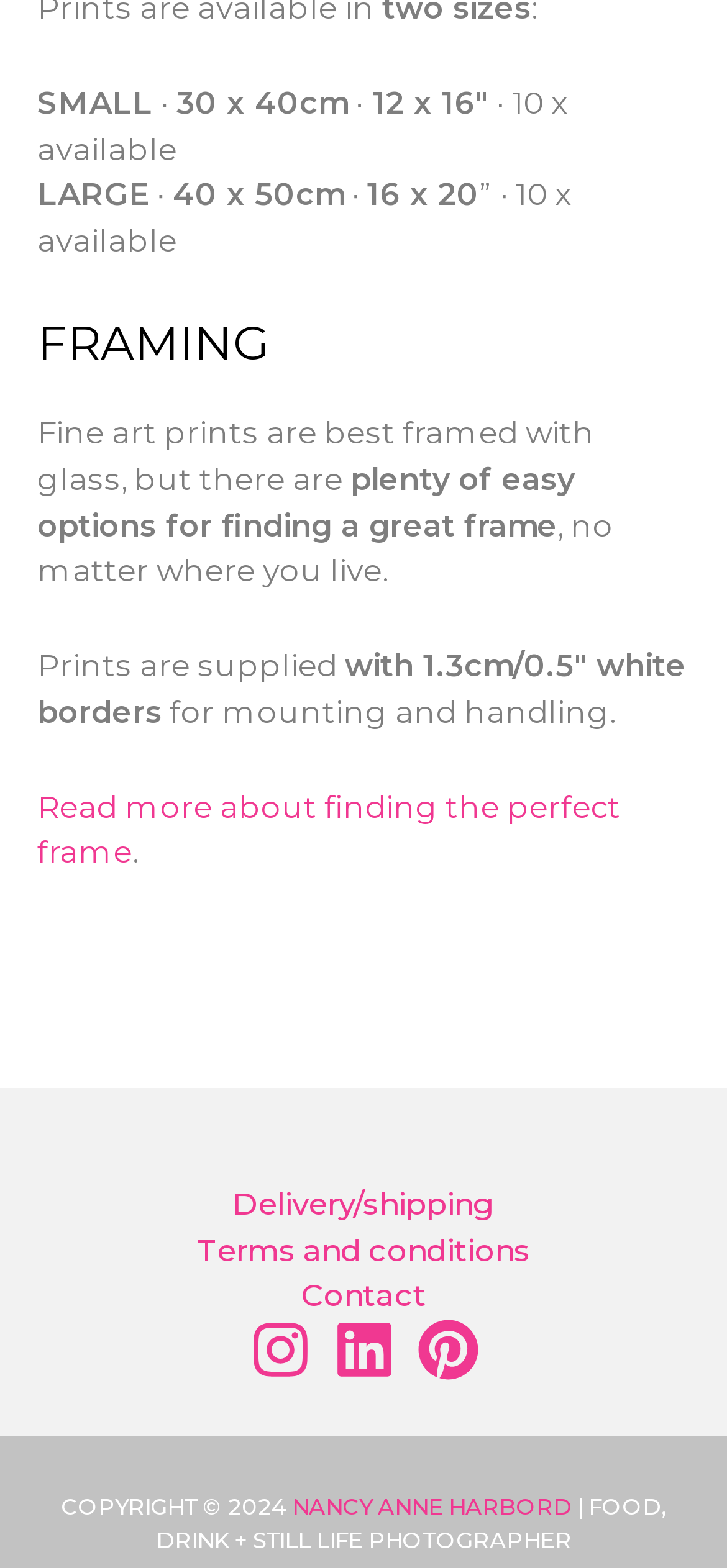Please examine the image and provide a detailed answer to the question: How many prints are available?

The text '∙ 10 x available' appears multiple times on the webpage, indicating that there are 10 prints available for each size option.